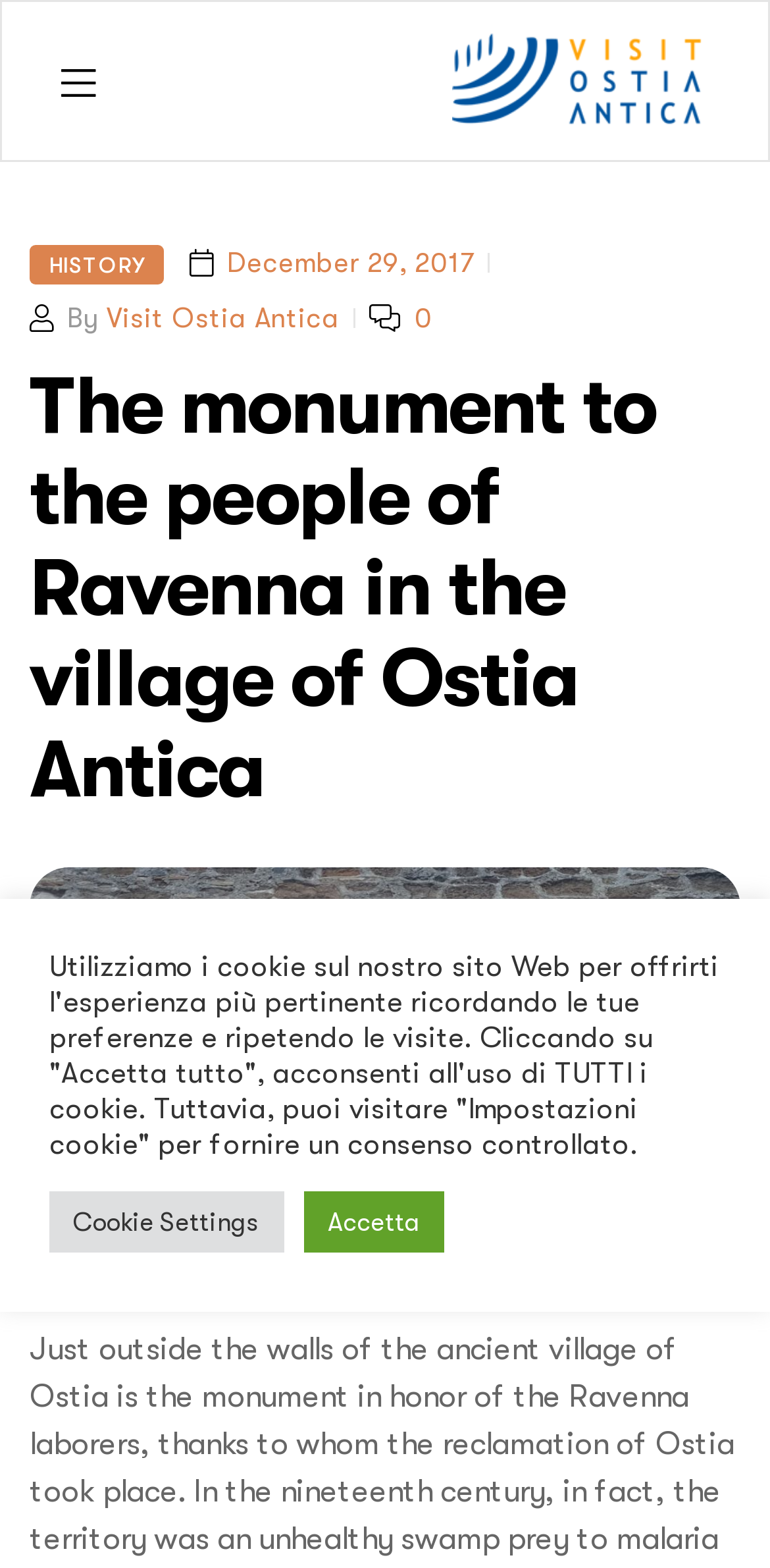Provide a thorough description of the webpage's content and layout.

The webpage is about the story of Ravenna laborers reclaiming Ostia Antica's marshes, transforming the landscape and history. 

At the top of the page, there is a prominent link "Visit Ostia Antica" with an accompanying image, taking up a significant portion of the top section. Below this, there is a menu link with an icon, located at the top-left corner. 

The main content area is divided into sections, with a header section that spans almost the entire width of the page. Within this header, there are links to "HISTORY" and a specific date, "December 29, 2017", along with a "By" label and another "Visit Ostia Antica" link. 

Below the header, there is a prominent heading that reads "The monument to the people of Ravenna in the village of Ostia Antica", which takes up a significant portion of the page width. 

At the bottom of the page, there is a notice about cookie usage, which spans almost the entire width of the page. This notice includes two buttons, "Cookie Settings" and "Accetta", located side by side near the bottom-right corner.